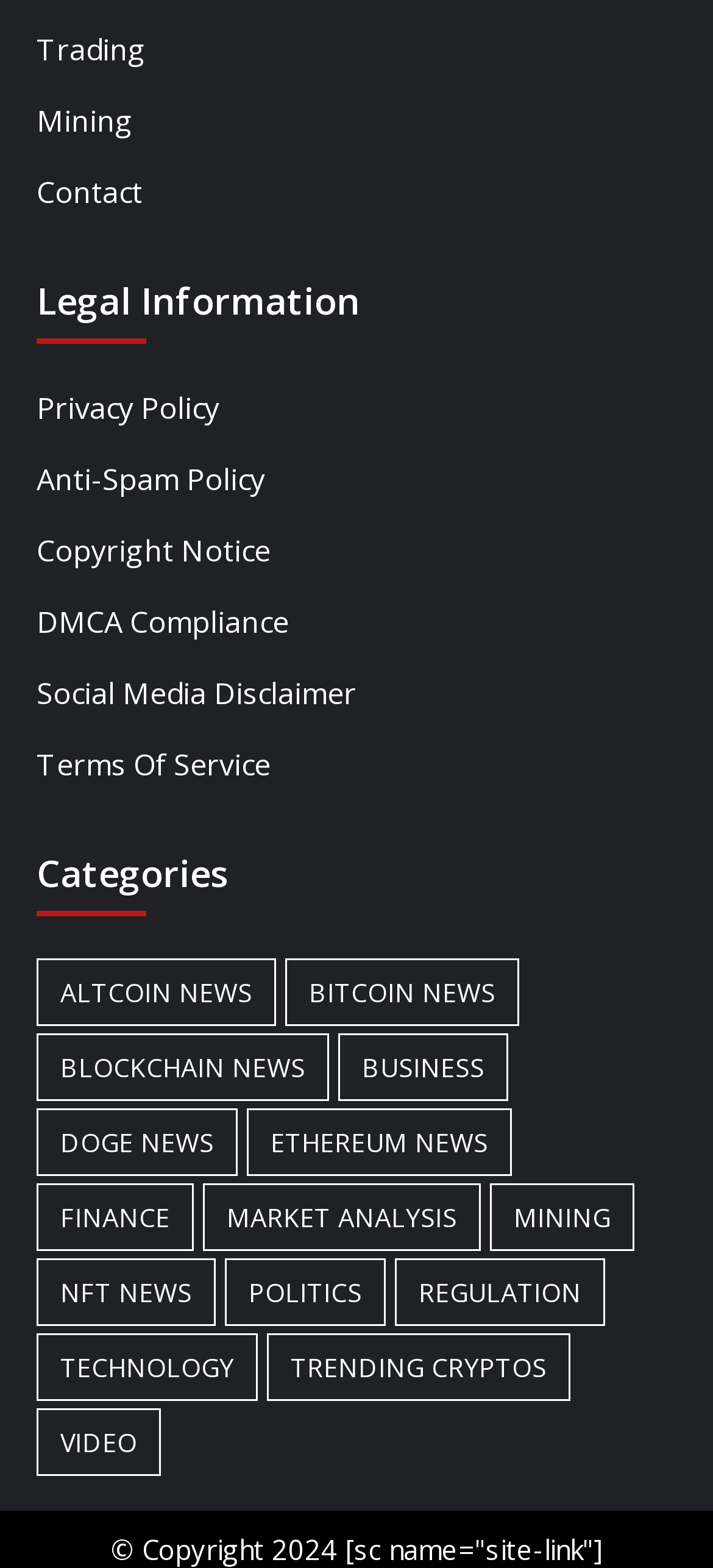How many items are in the Bitcoin News category?
Make sure to answer the question with a detailed and comprehensive explanation.

I found the link 'Bitcoin News (1,553 items)' under the 'Categories' heading, which indicates that there are 1,553 items in the Bitcoin News category.